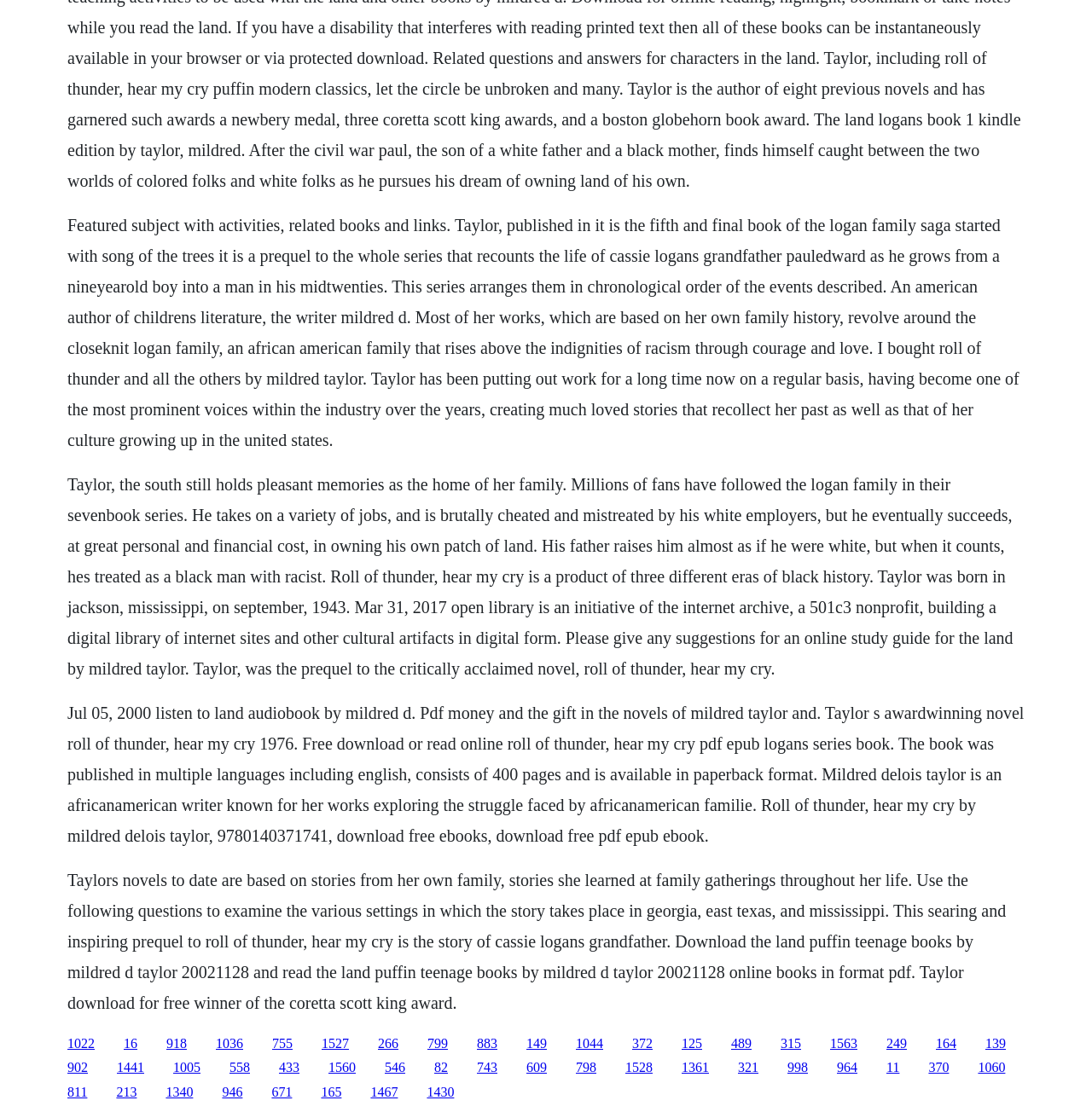Respond with a single word or short phrase to the following question: 
In which state was Mildred D. Taylor born?

Mississippi